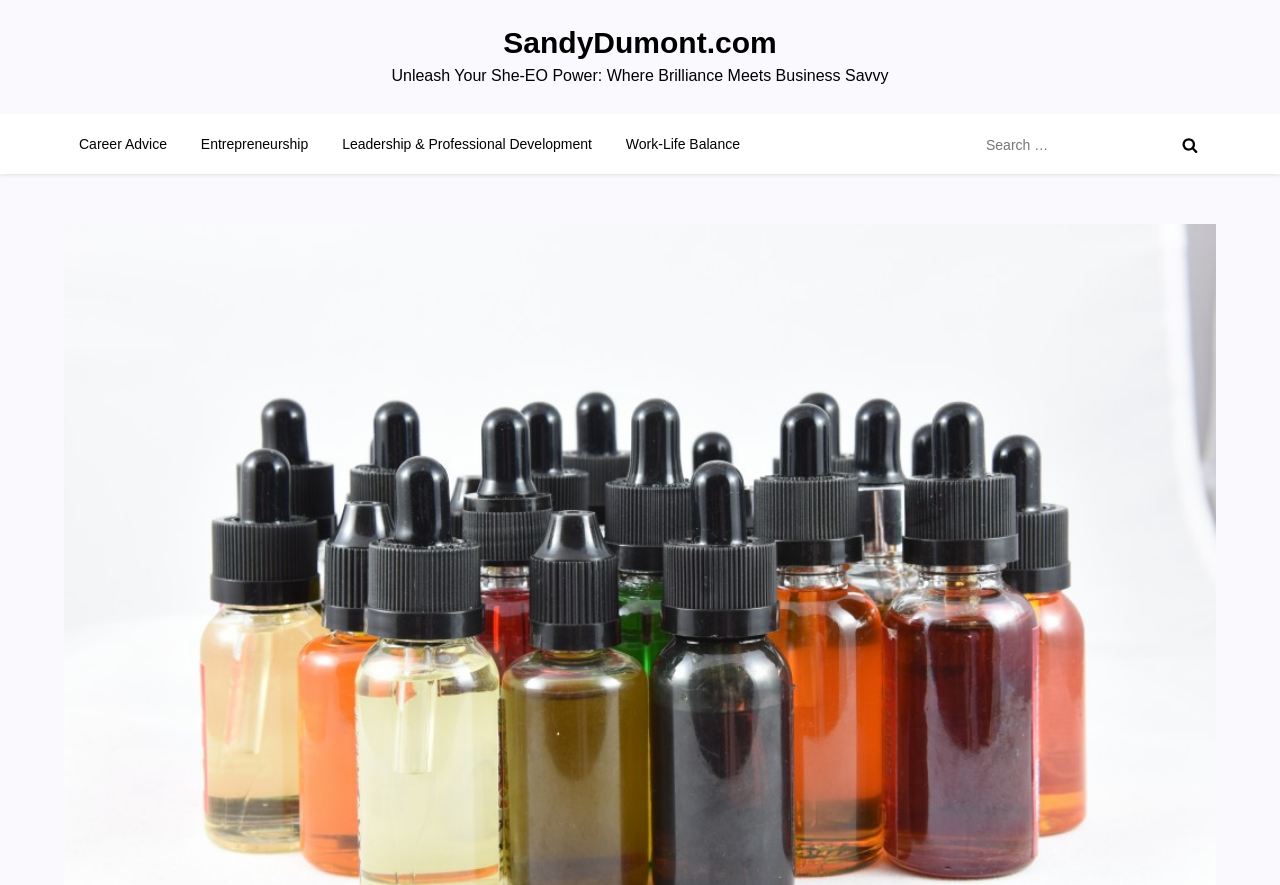Locate the bounding box coordinates of the UI element described by: "Entrepreneurship". The bounding box coordinates should consist of four float numbers between 0 and 1, i.e., [left, top, right, bottom].

[0.145, 0.129, 0.253, 0.197]